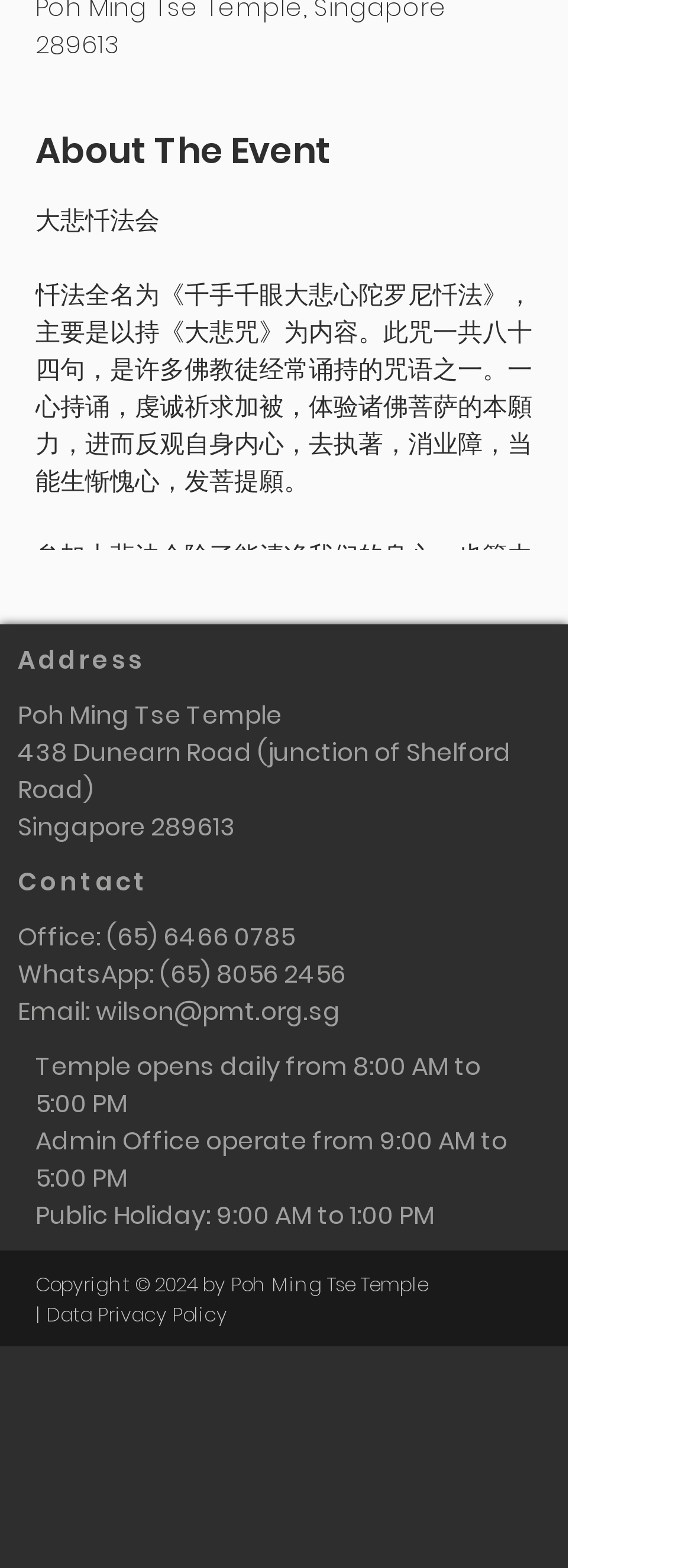Identify the bounding box coordinates for the UI element described by the following text: "Edit this page". Provide the coordinates as four float numbers between 0 and 1, in the format [left, top, right, bottom].

None